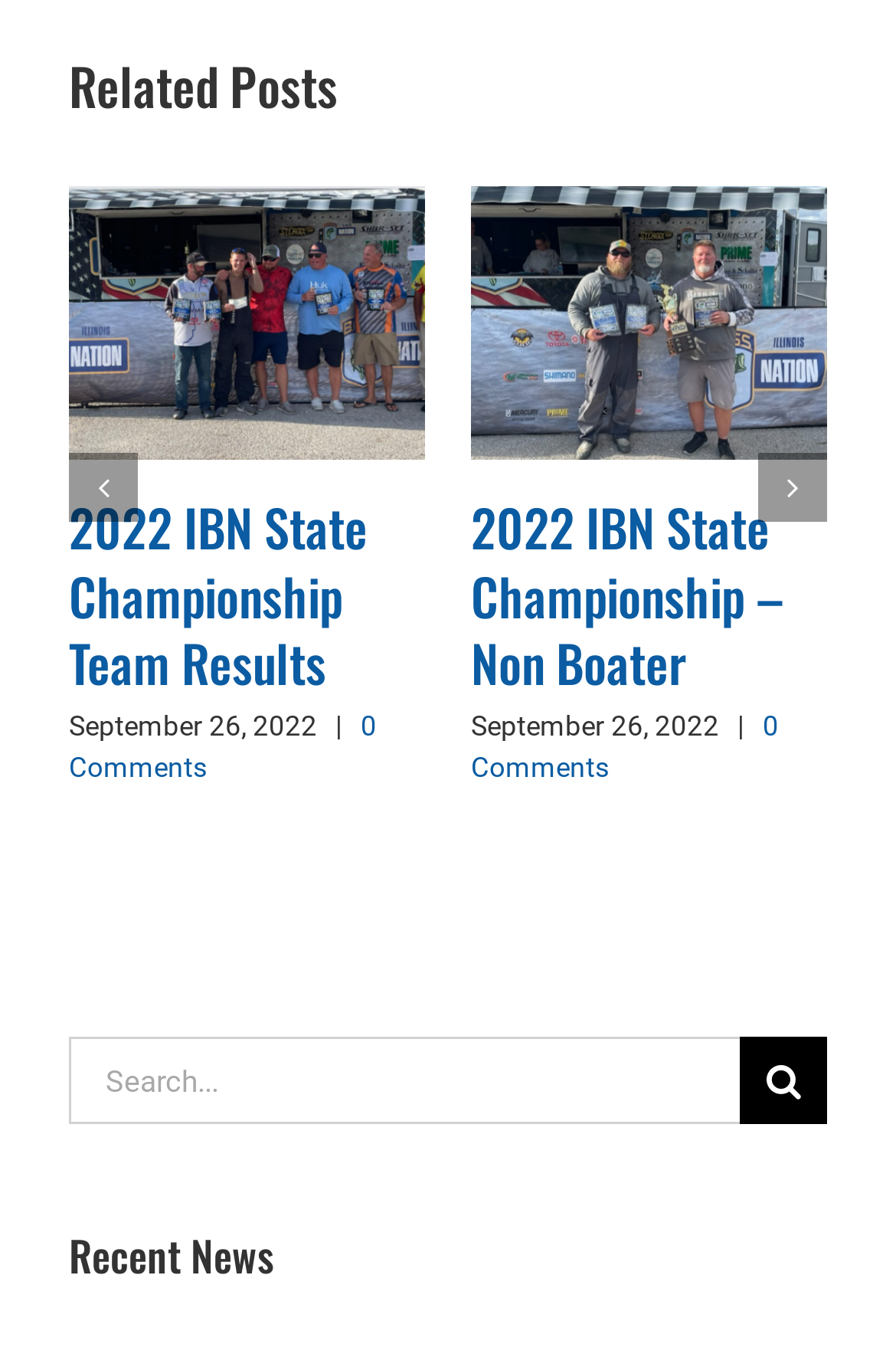Could you specify the bounding box coordinates for the clickable section to complete the following instruction: "View TNT Fireworks – BASS Nation Northern Regional Results"?

[0.526, 0.138, 0.923, 0.17]